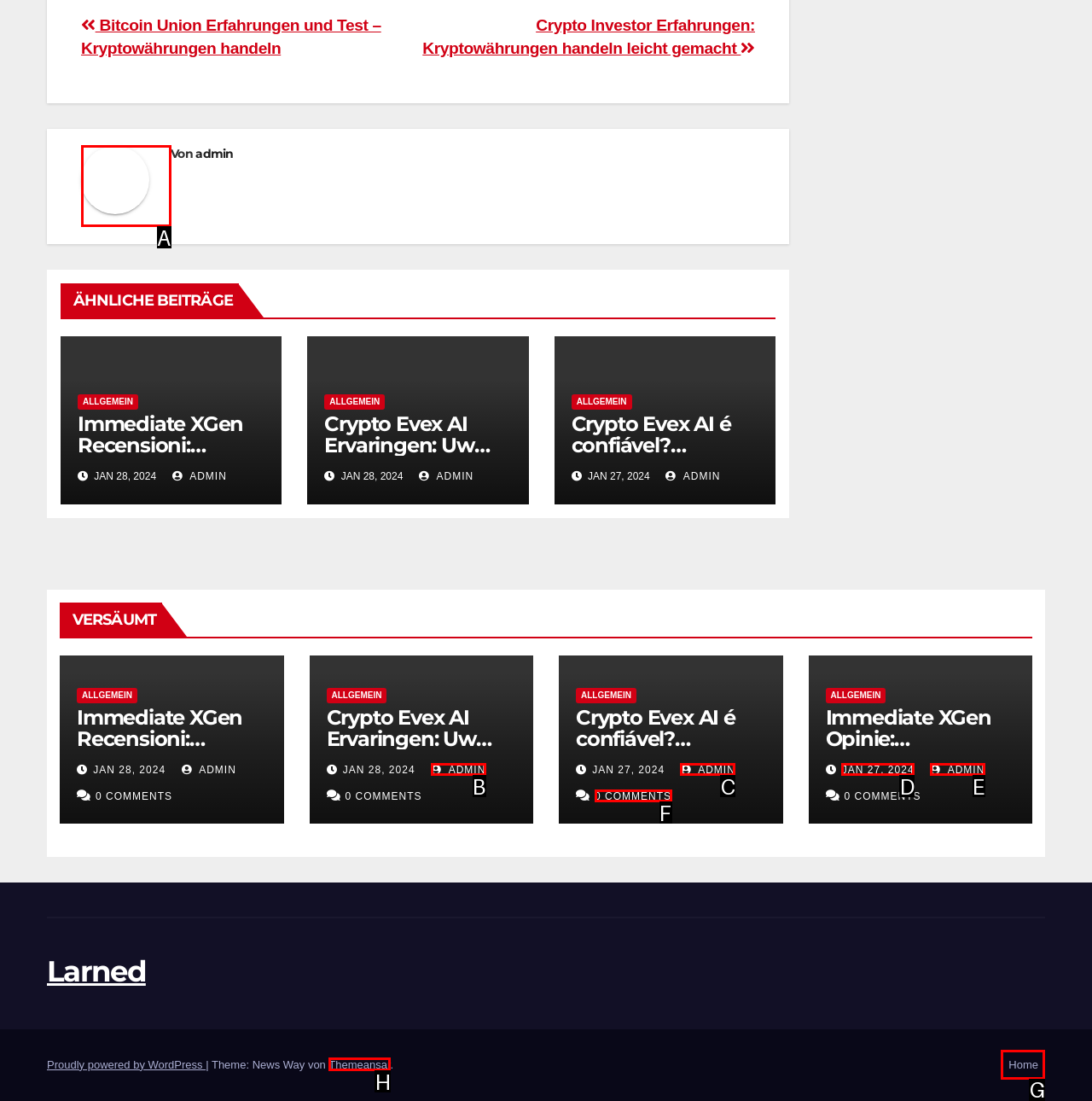Decide which UI element to click to accomplish the task: Visit the 'Home' page
Respond with the corresponding option letter.

G